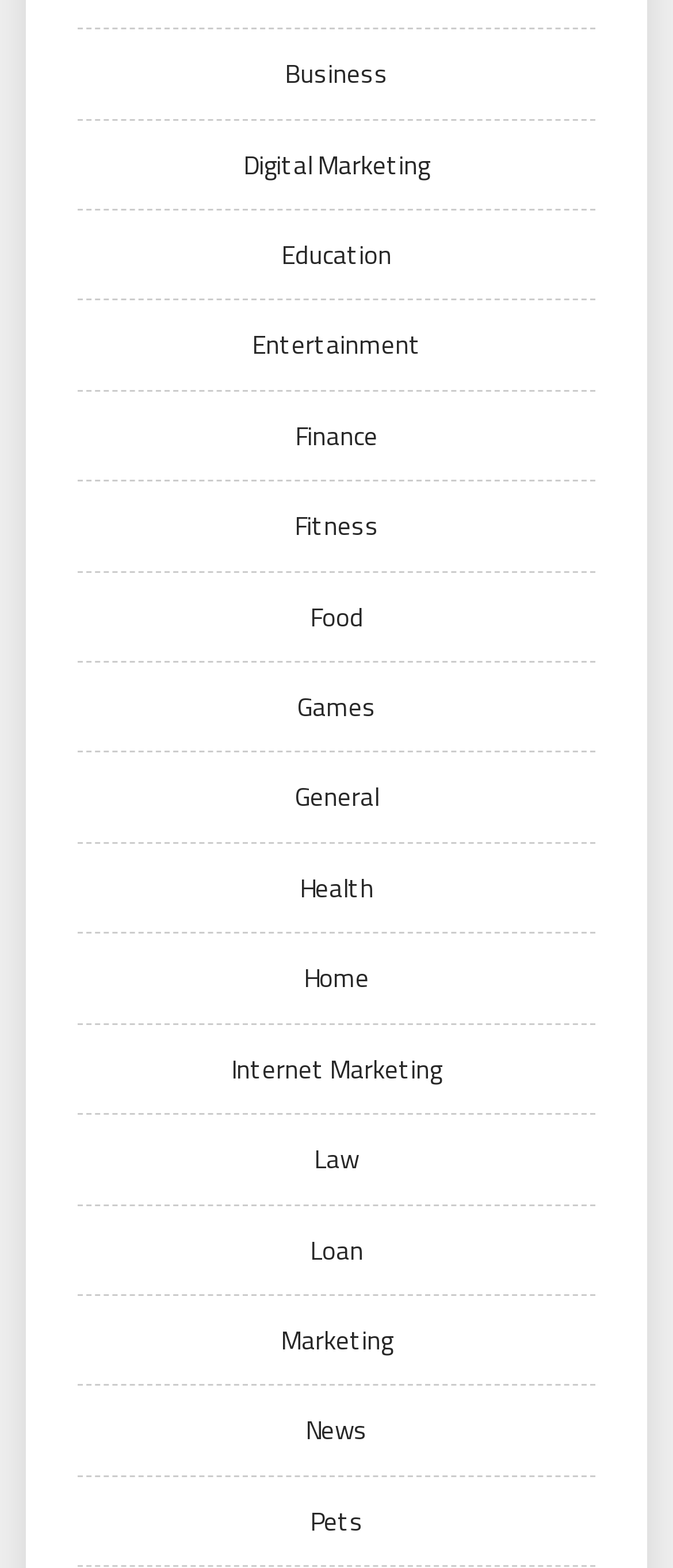Using the information shown in the image, answer the question with as much detail as possible: What is the category above 'Home'?

By comparing the y1 and y2 coordinates of the links, I determined the vertical positions of the elements. The link 'Home' has a y1 coordinate of 0.611, and the link 'Health' has a y2 coordinate of 0.579, which is immediately above 'Home'.